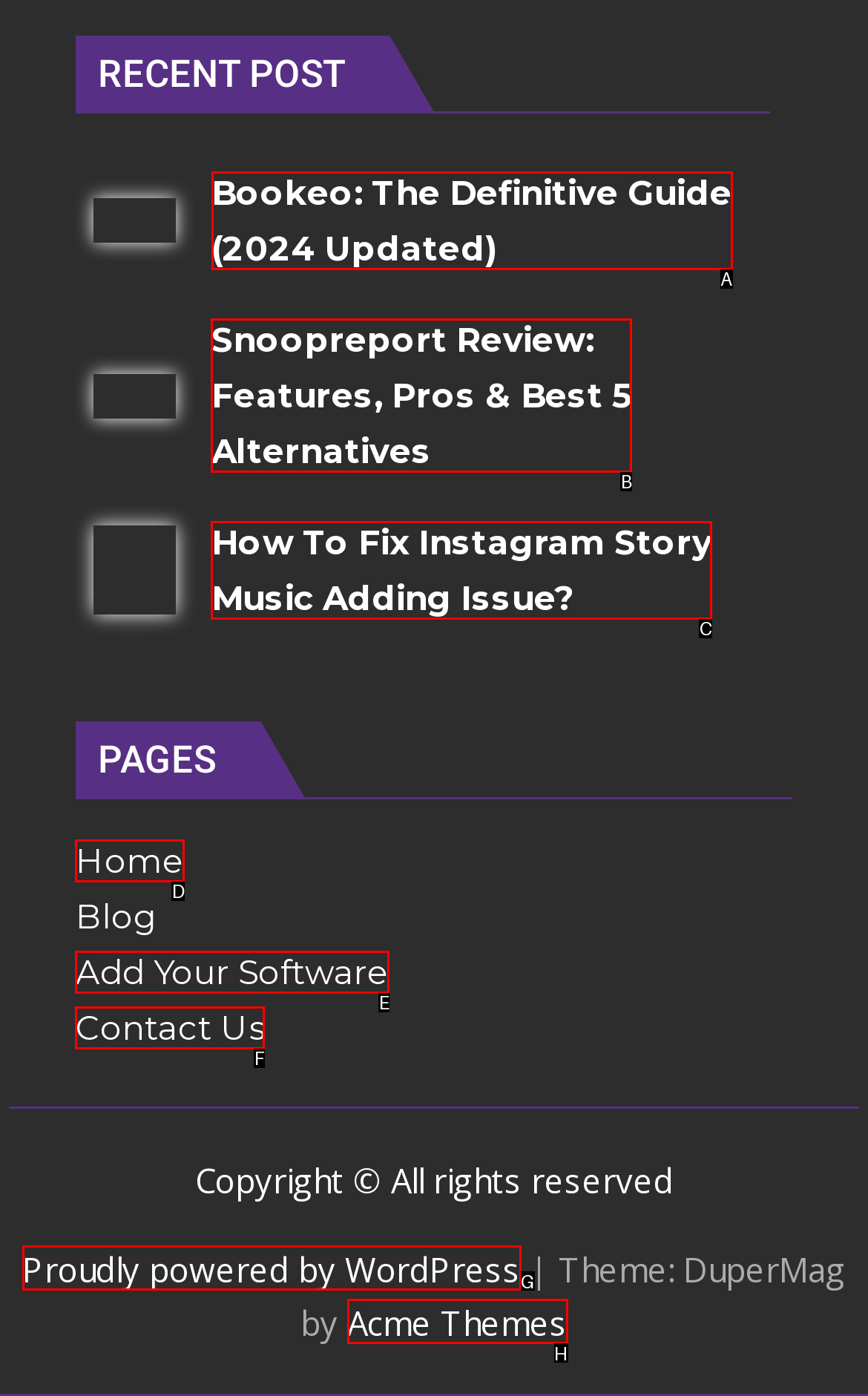Tell me which one HTML element I should click to complete the following task: Read the article 'Bookeo: The Definitive Guide (2024 Updated)'
Answer with the option's letter from the given choices directly.

A